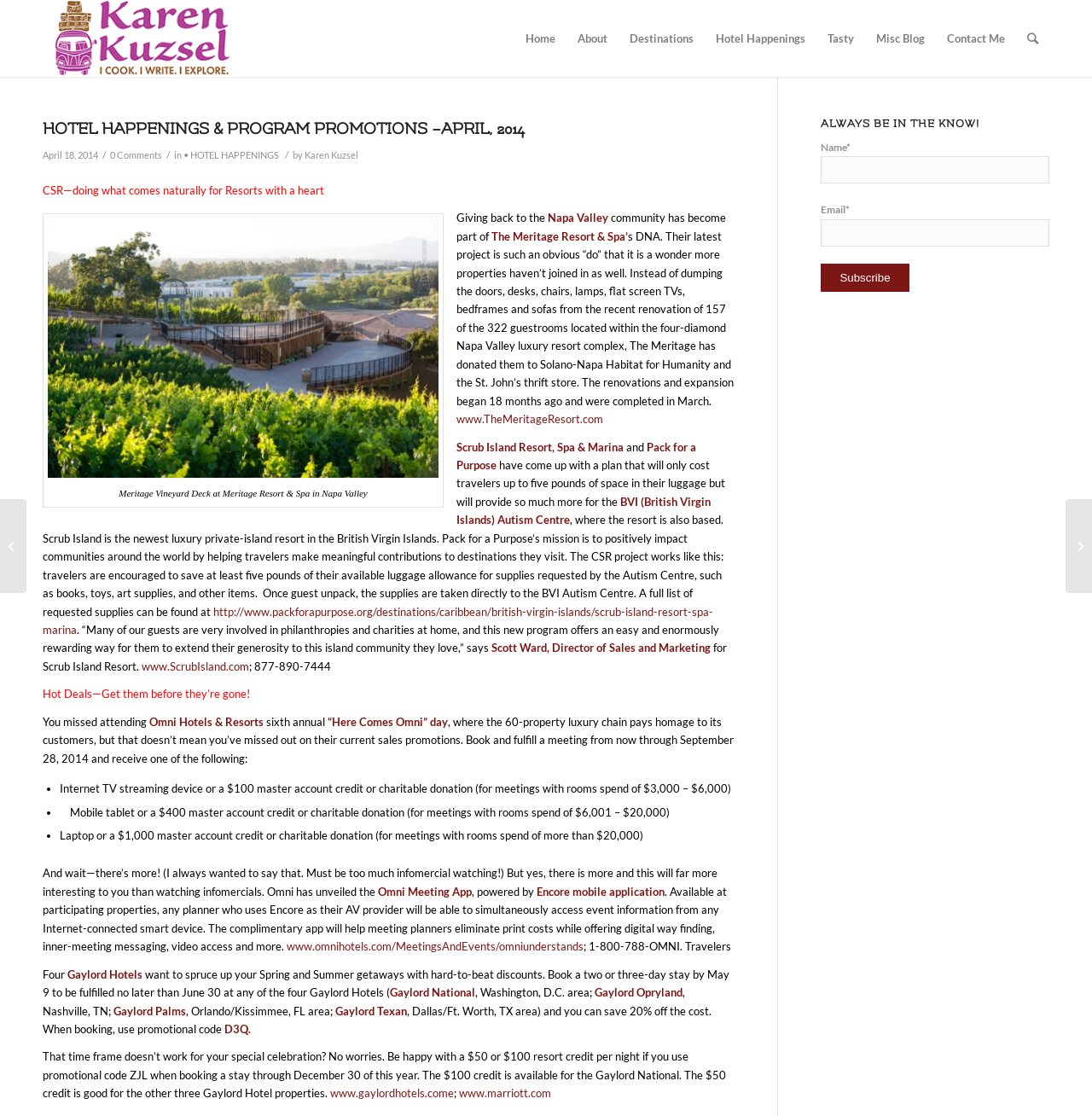Please answer the following question using a single word or phrase: 
How many links are there in the navigation menu?

7